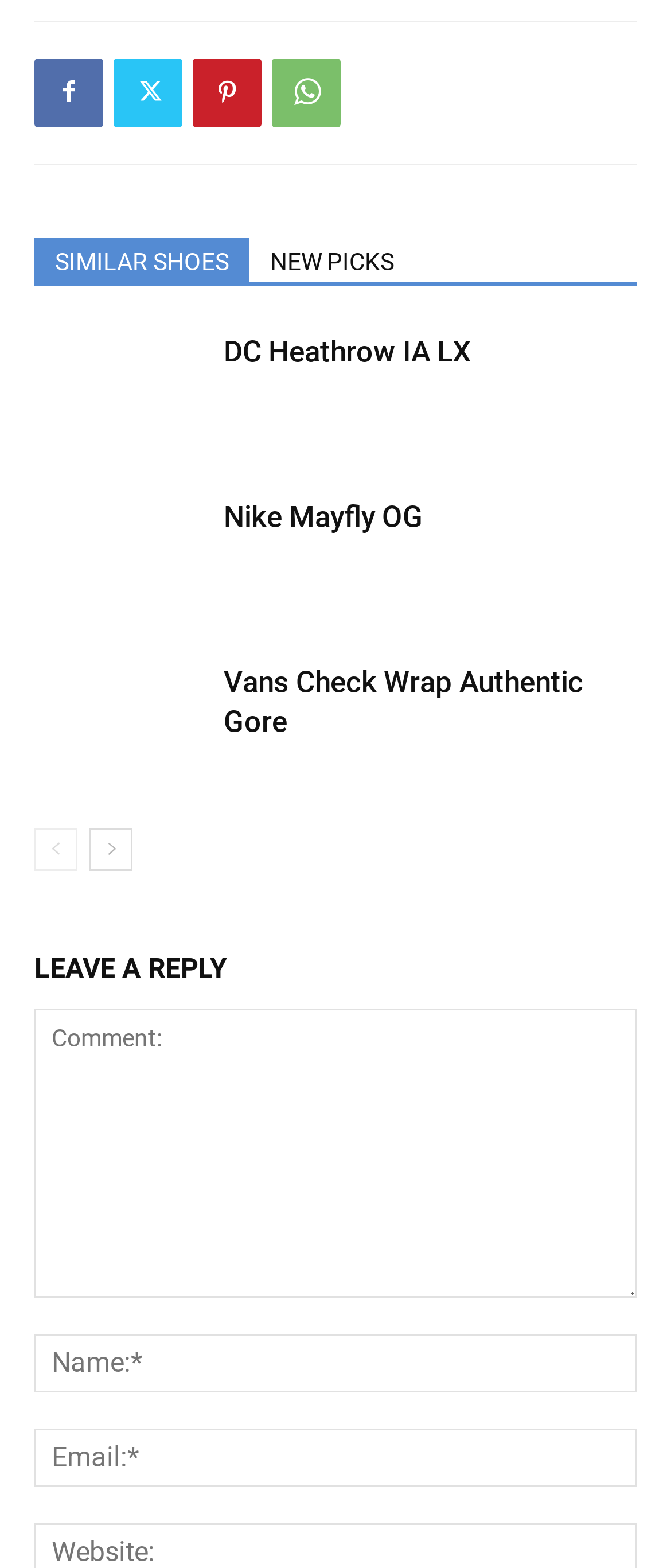How many shoes are displayed on this page?
Look at the screenshot and give a one-word or phrase answer.

3